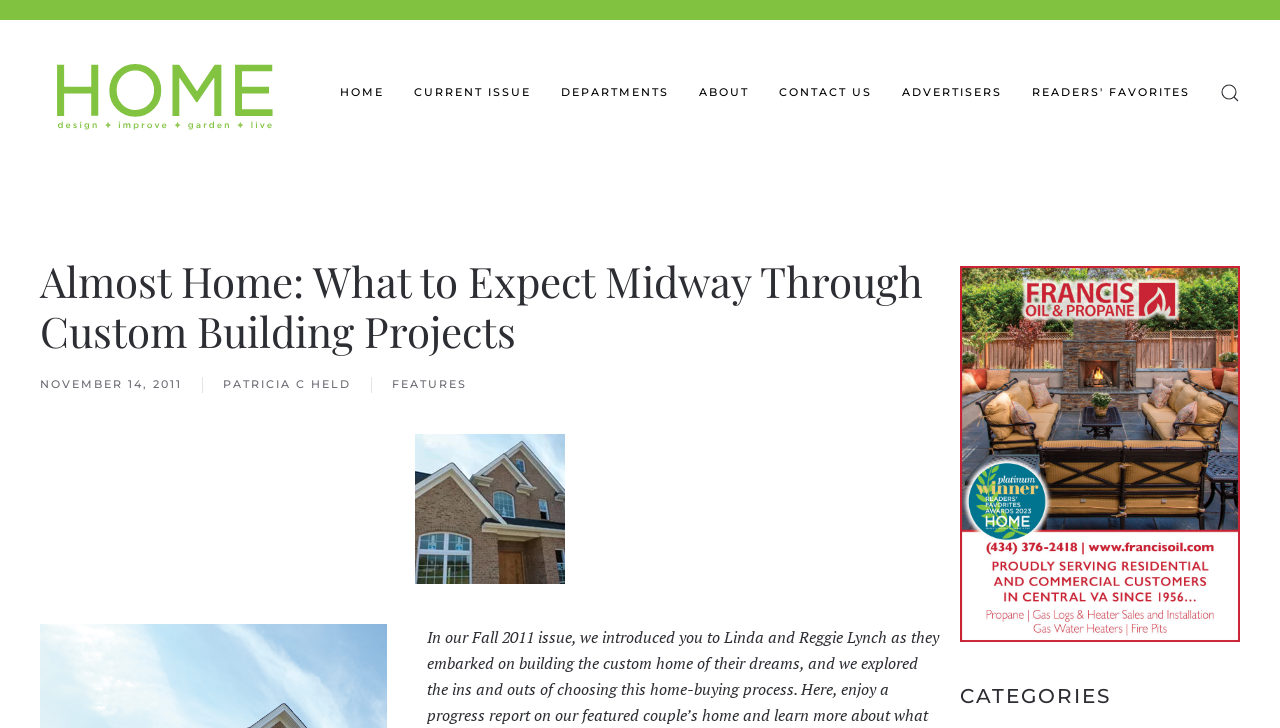Determine the bounding box coordinates of the clickable region to carry out the instruction: "go to home".

[0.031, 0.027, 0.227, 0.228]